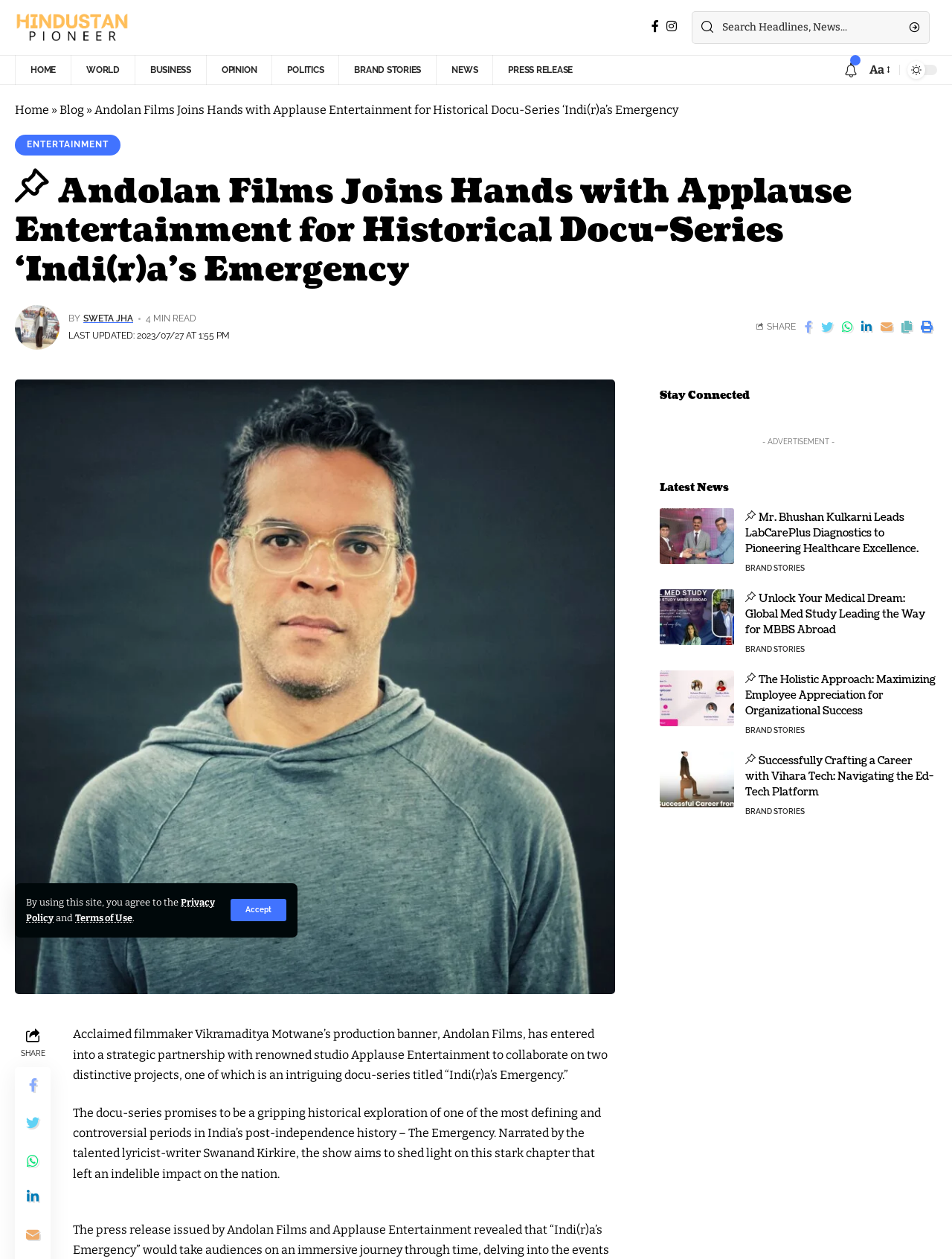Who is the narrator of the docu-series?
Using the details from the image, give an elaborate explanation to answer the question.

The narrator of the docu-series is mentioned in the second paragraph of the article, which says 'Narrated by the talented lyricist-writer Swanand Kirkire, the show aims to shed light on this stark chapter that left an indelible impact on the nation'.